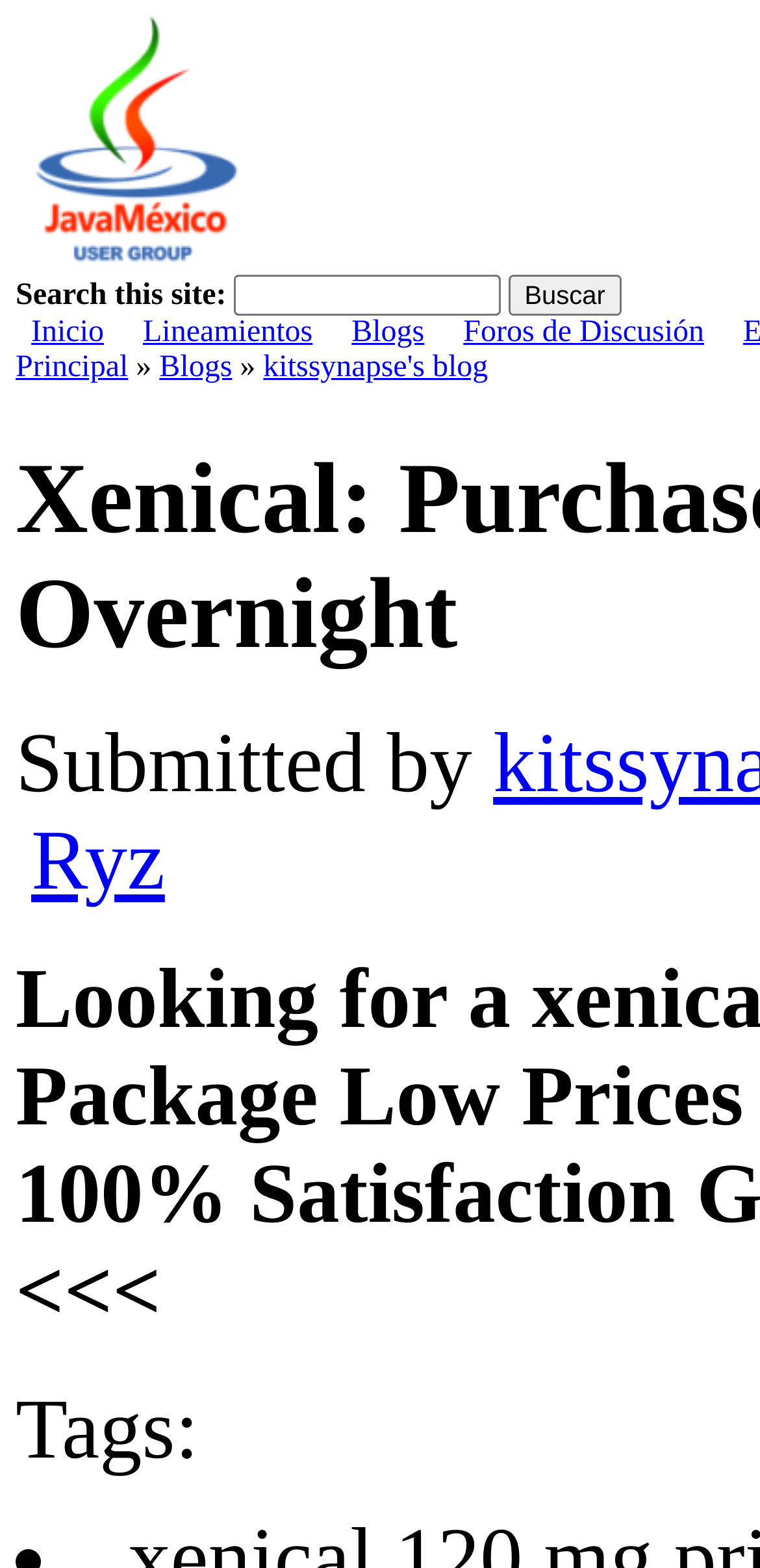Respond concisely with one word or phrase to the following query:
What is the text of the button next to the search box?

Buscar